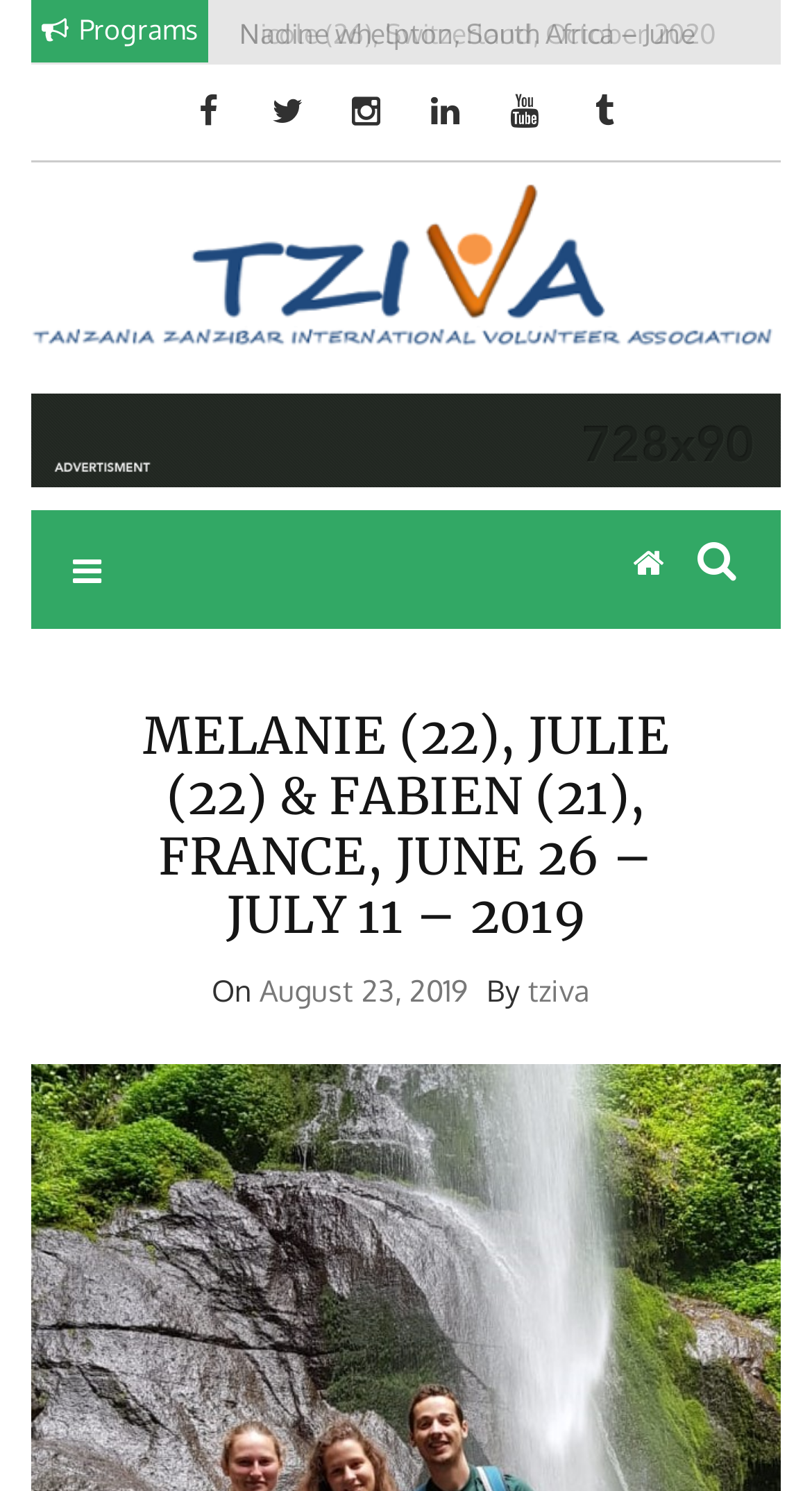Give a comprehensive overview of the webpage, including key elements.

This webpage appears to be a personal blog or journal entry about a trip taken by Melanie, Julie, and Fabien to France from June 26 to July 11, 2019. 

At the top of the page, there is a header section with a title that matches the meta description, "Melanie (22), Julie (22) & Fabien (21), France, June 26 – July 11 – 2019 – Tziva". 

Below the title, there are several links and icons aligned horizontally, including links to other programs, social media icons, and a link to the organization "Tziva" with an accompanying image. 

Further down, there is a section with a heading that repeats the title, followed by a brief description or introduction to the trip. 

On the right side of this section, there are two links, one with a calendar icon and another with a user icon. 

Below this section, there is a paragraph of text with the words "On", "August 23, 2019", and "By" followed by a link to "tziva". This suggests that the blog post was published on August 23, 2019, and is attributed to the author "tziva".